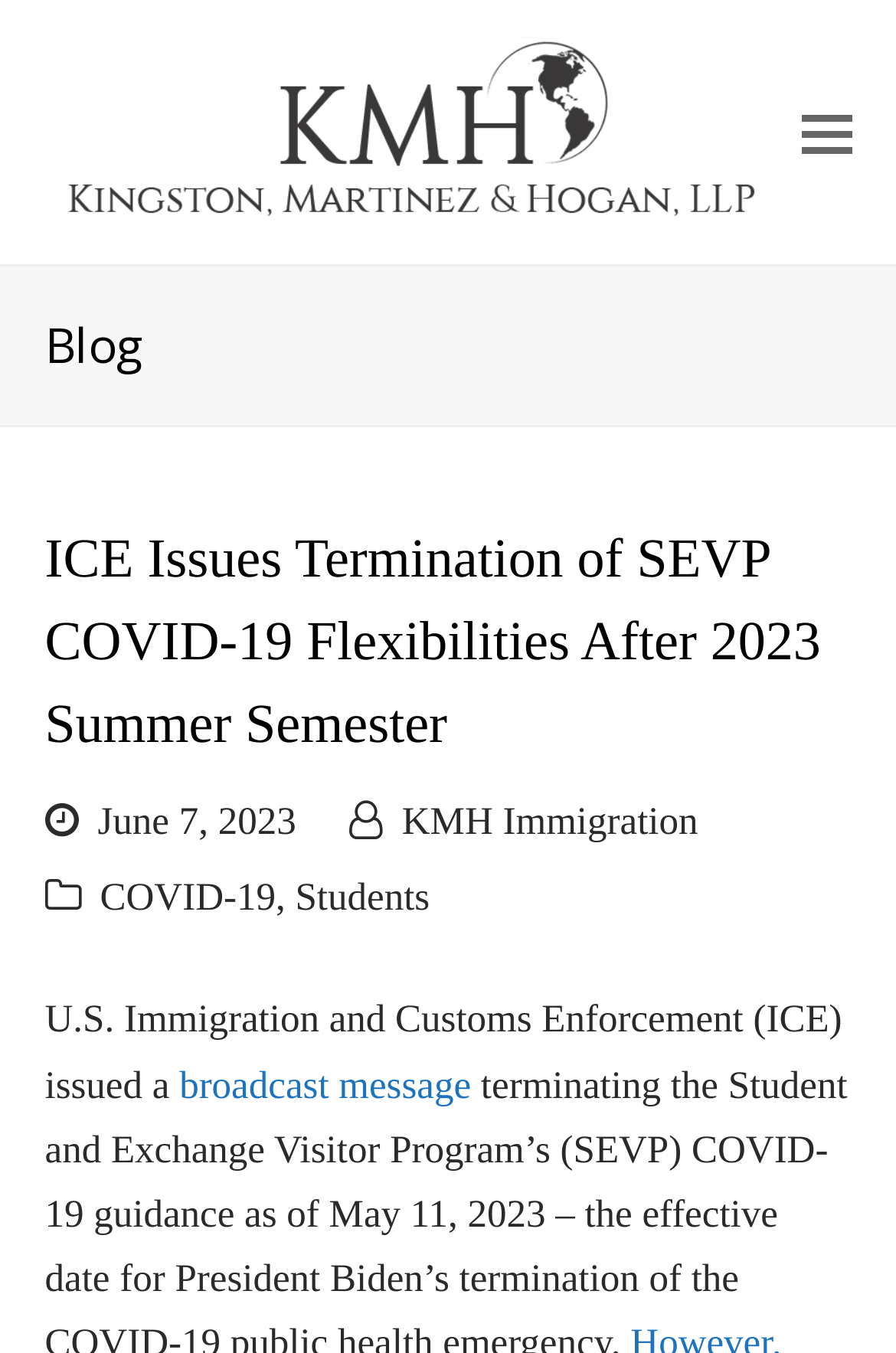Please respond in a single word or phrase: 
What is the author of the article?

Not specified